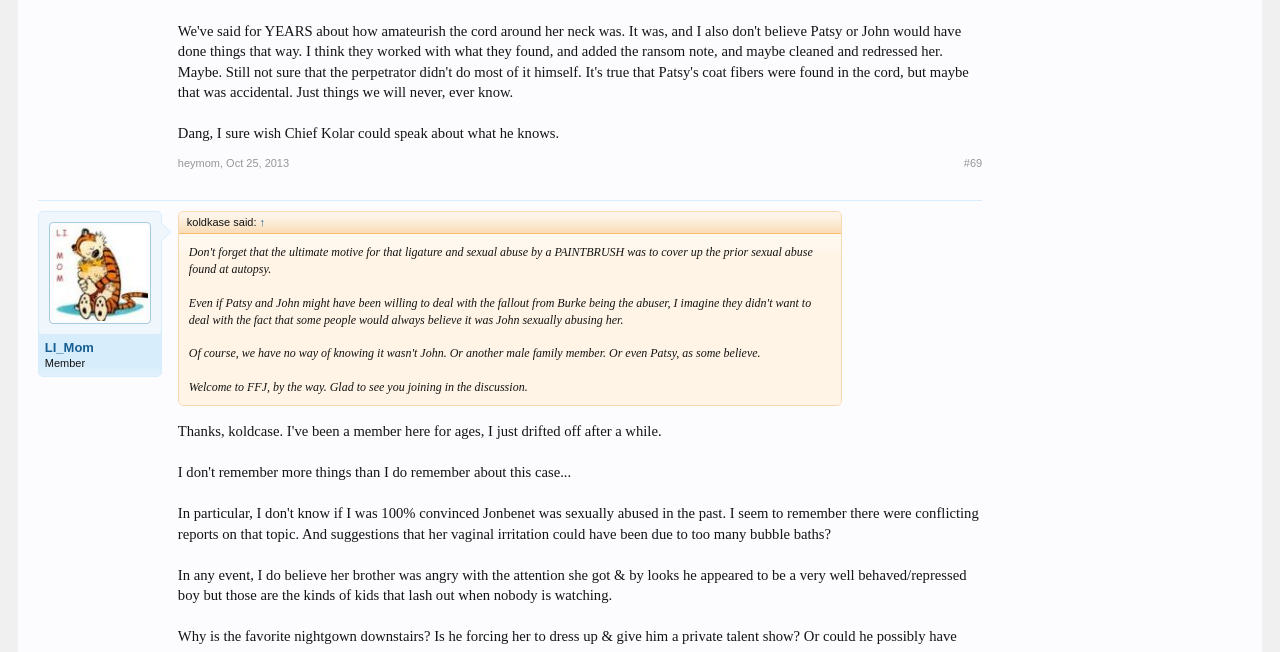Show the bounding box coordinates of the element that should be clicked to complete the task: "Reply to the post".

[0.61, 0.687, 0.767, 0.72]